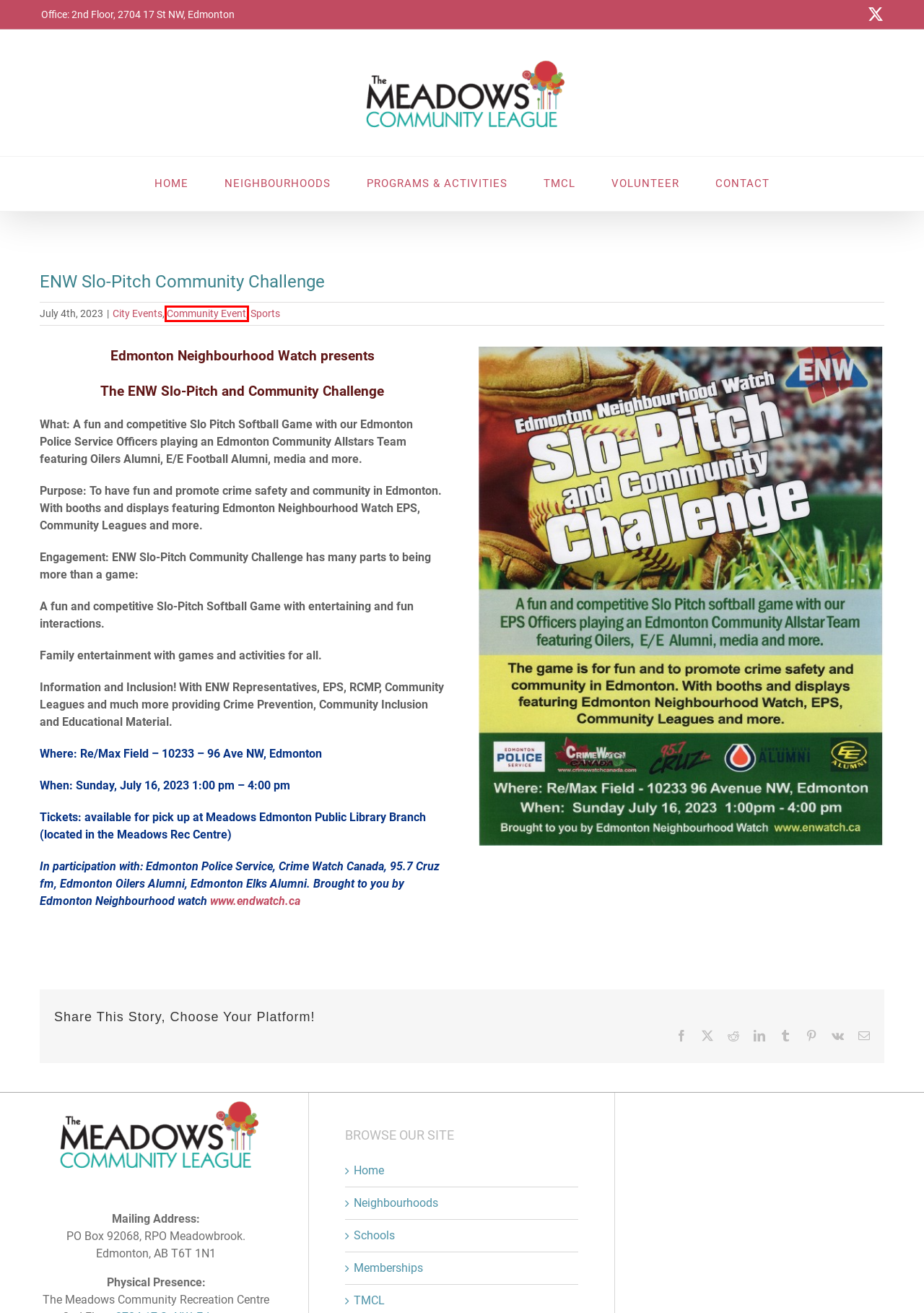Inspect the screenshot of a webpage with a red rectangle bounding box. Identify the webpage description that best corresponds to the new webpage after clicking the element inside the bounding box. Here are the candidates:
A. Memberships – The Meadows Community League
B. Neighbourhoods – The Meadows Community League
C. Available Volunteer Positions – The Meadows Community League
D. City Events – The Meadows Community League
E. Sports – The Meadows Community League
F. Community Event – The Meadows Community League
G. The Meadows Community League – TMCL
H. TMCL – The Meadows Community League

F